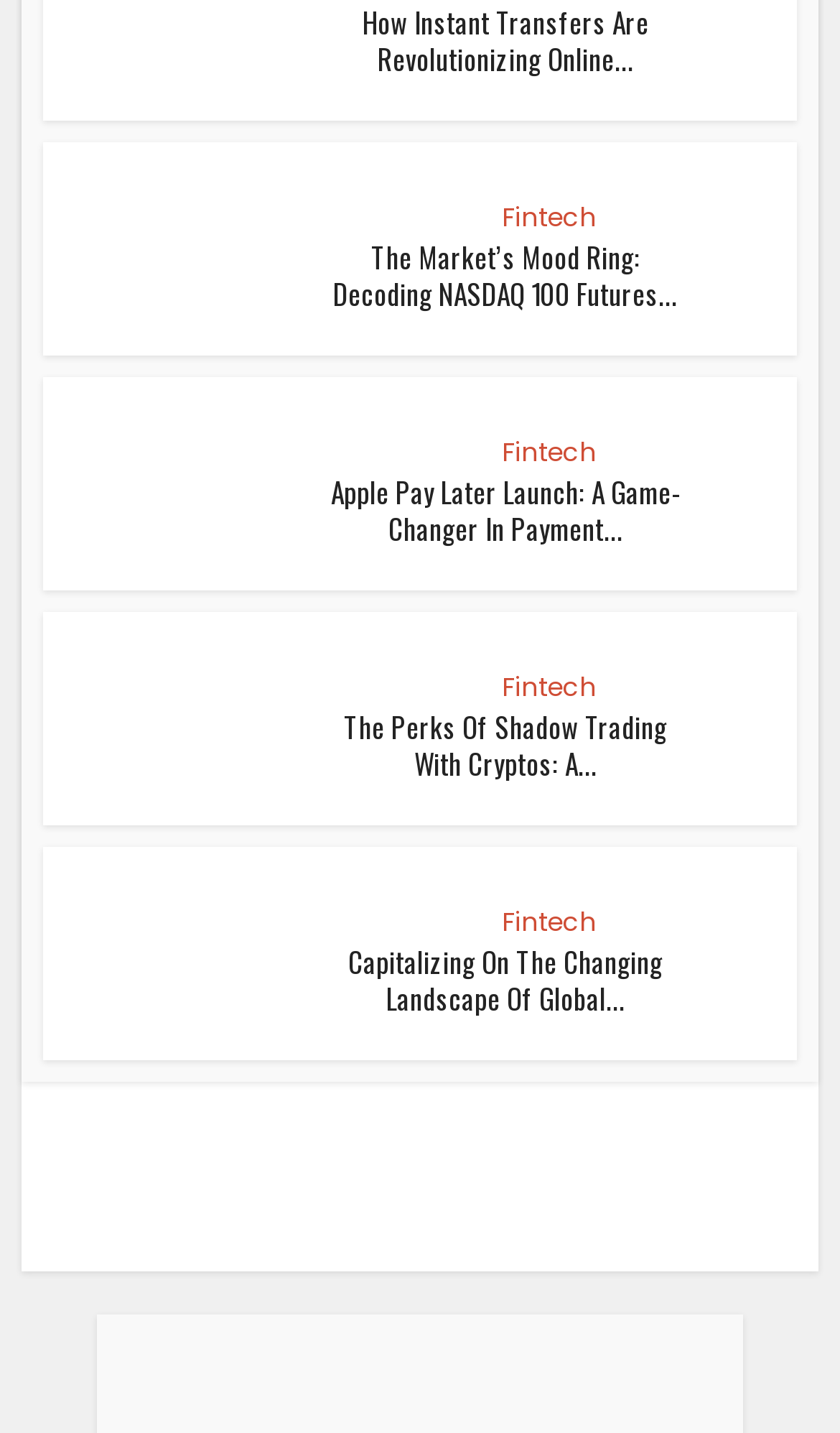What is the purpose of the button at the bottom?
Look at the image and respond with a one-word or short-phrase answer.

Load More